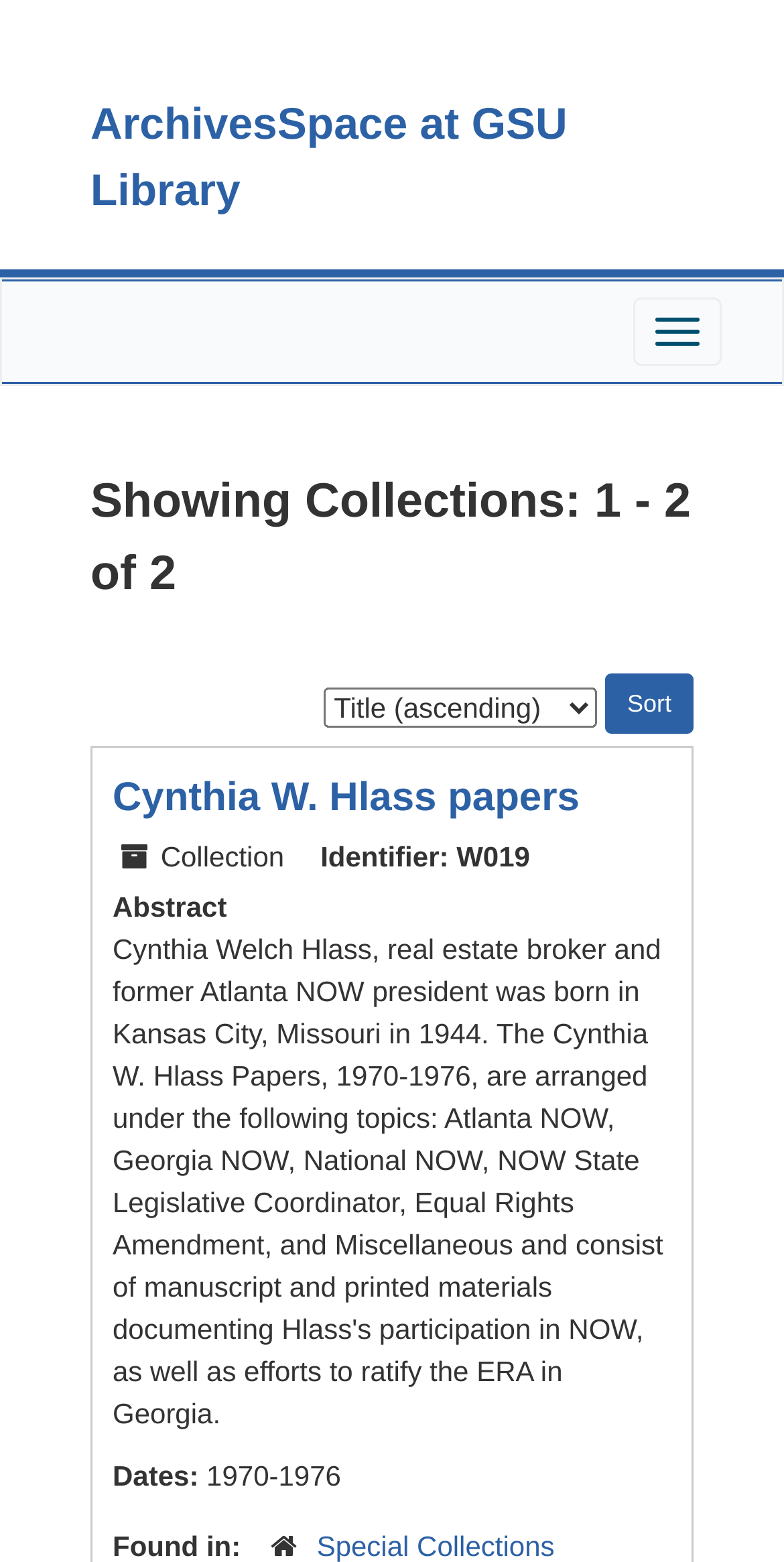How many collections are shown?
Refer to the image and provide a one-word or short phrase answer.

2